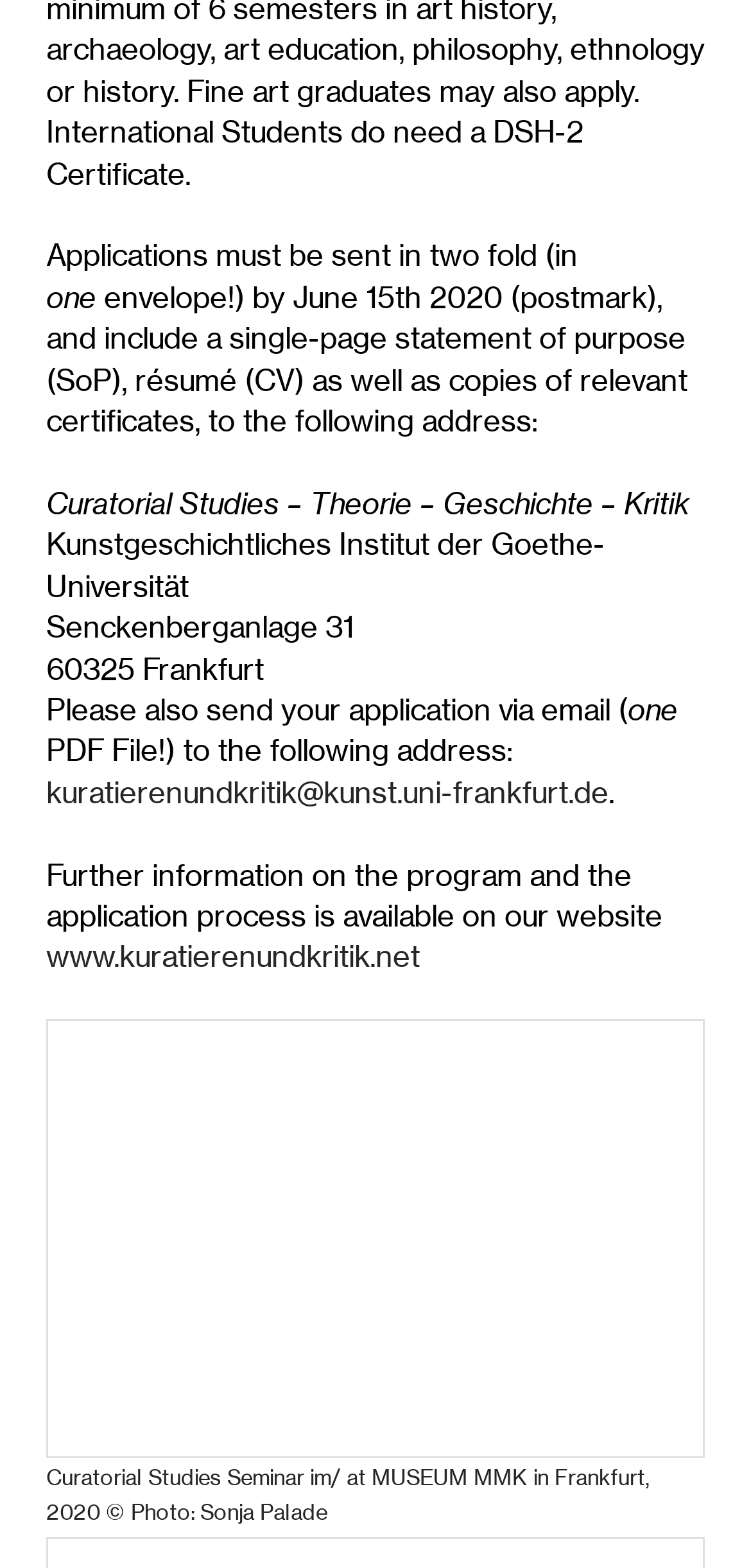Consider the image and give a detailed and elaborate answer to the question: 
What is the deadline for application submission?

The deadline for application submission can be found in the text 'Applications must be sent in two fold (in one envelope!) by June 15th 2020 (postmark)...' which indicates that the application should be sent by June 15th 2020.